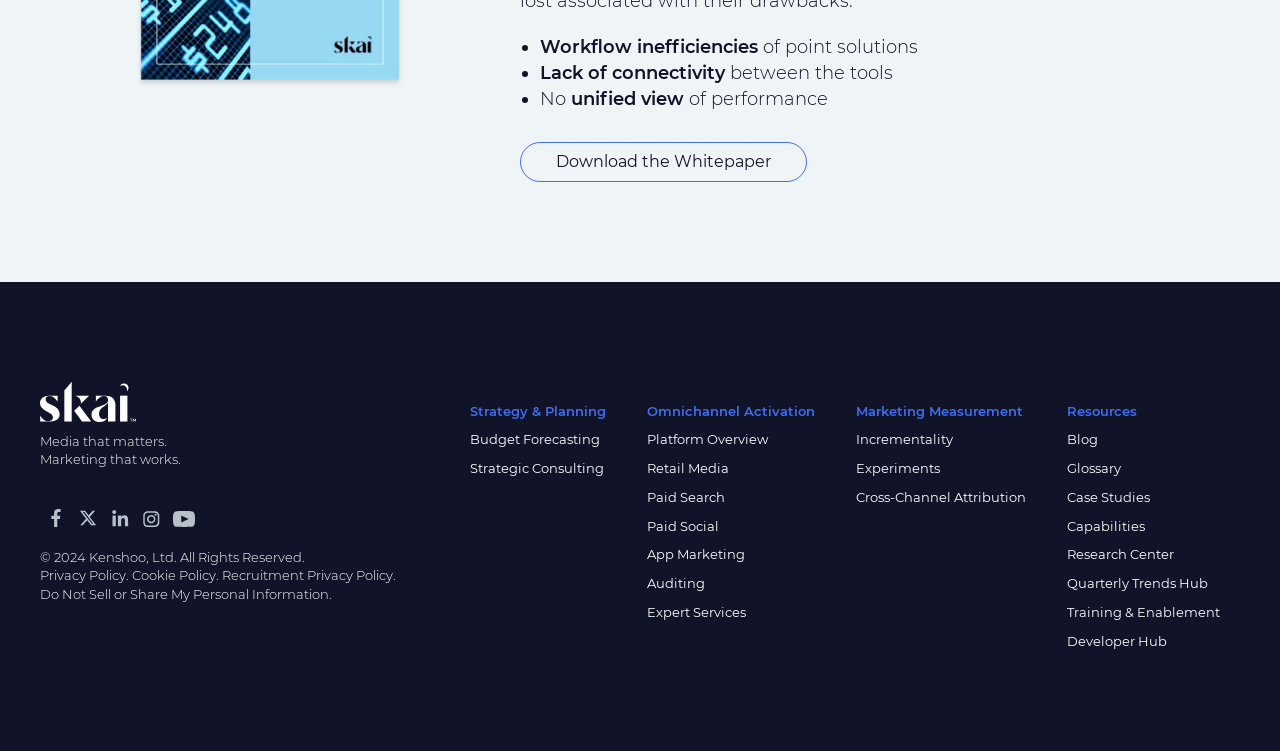Identify and provide the bounding box for the element described by: "Strategic Consulting".

[0.367, 0.613, 0.472, 0.634]